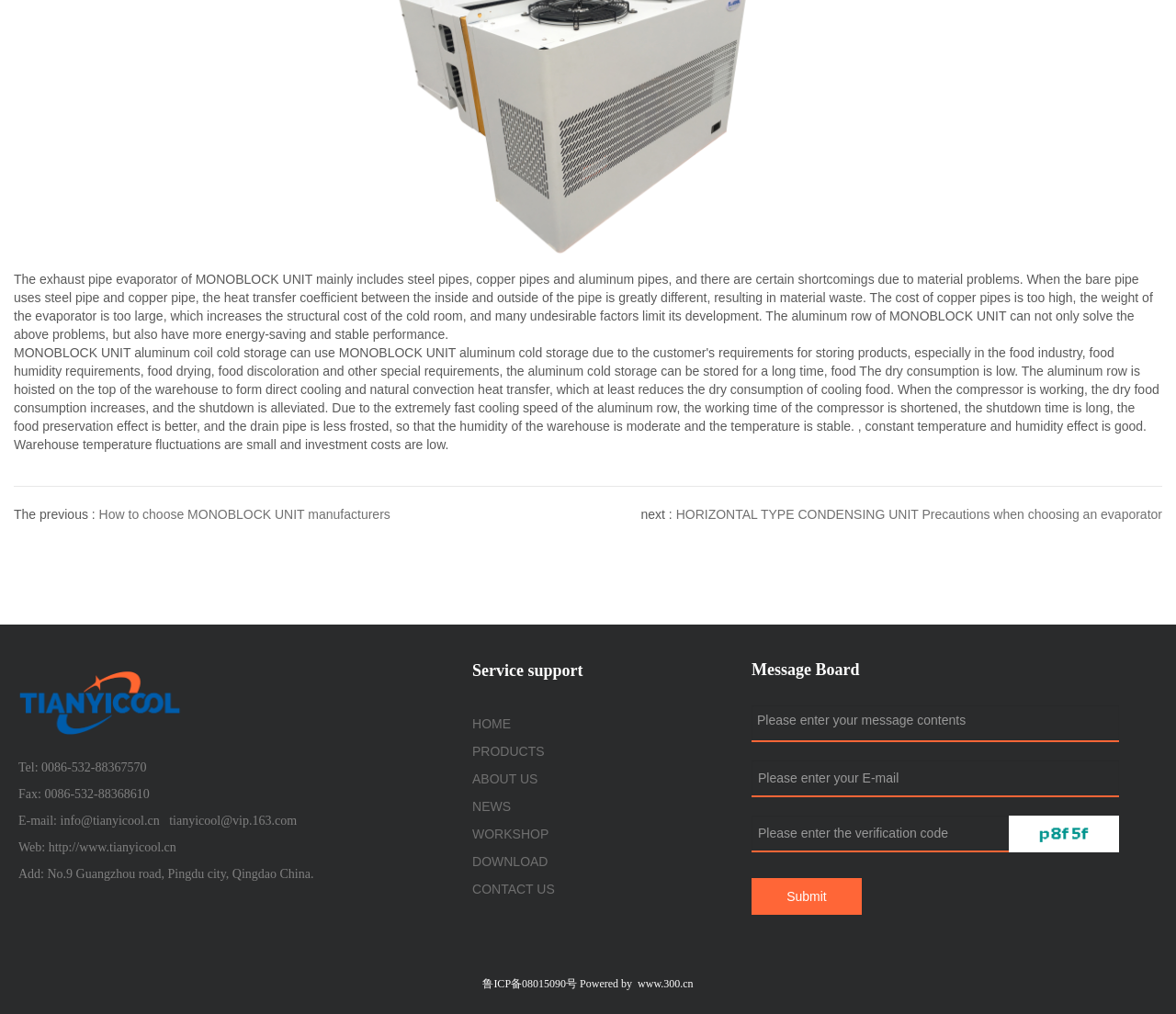What are the main categories of the website?
Using the image as a reference, answer with just one word or a short phrase.

HOME, PRODUCTS, ABOUT US, NEWS, WORKSHOP, DOWNLOAD, CONTACT US